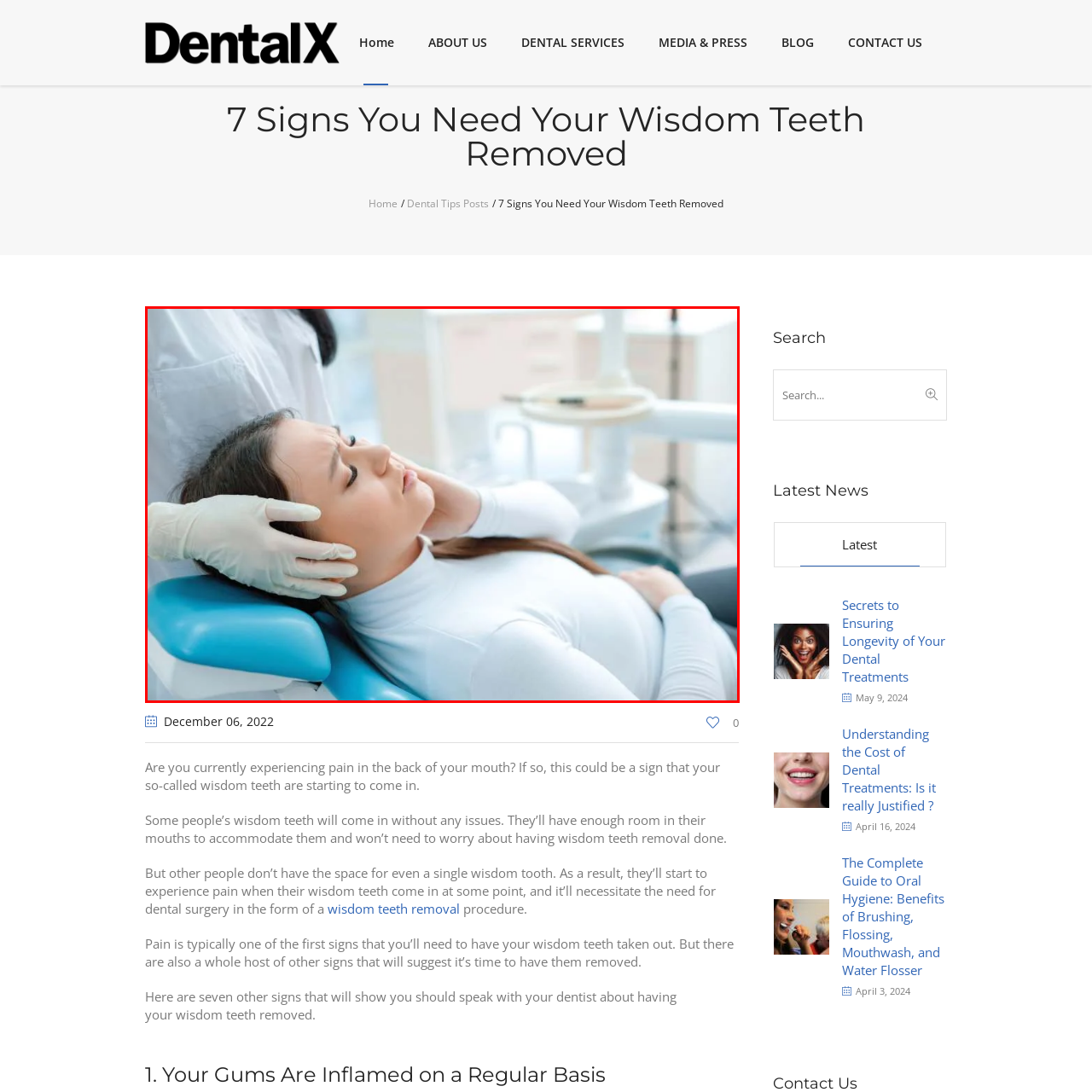Generate a detailed explanation of the image that is highlighted by the red box.

The image depicts a dental scene where a woman appears to be experiencing discomfort while reclining in a dental chair. She has long hair and is wearing a white turtleneck. A dental professional, likely a dentist or dental hygienist, is gently examining her, placing a gloved hand on her head or neck, suggesting they might be checking for any signs of dental distress. The clinical setting is evident, with dental equipment in the background, highlighting the context of a dental examination. This image may relate to the topic of wisdom teeth removal, as indicated in the accompanying article titled "7 Signs You Need Your Wisdom Teeth Removed," which discusses common symptoms that may necessitate this dental procedure.